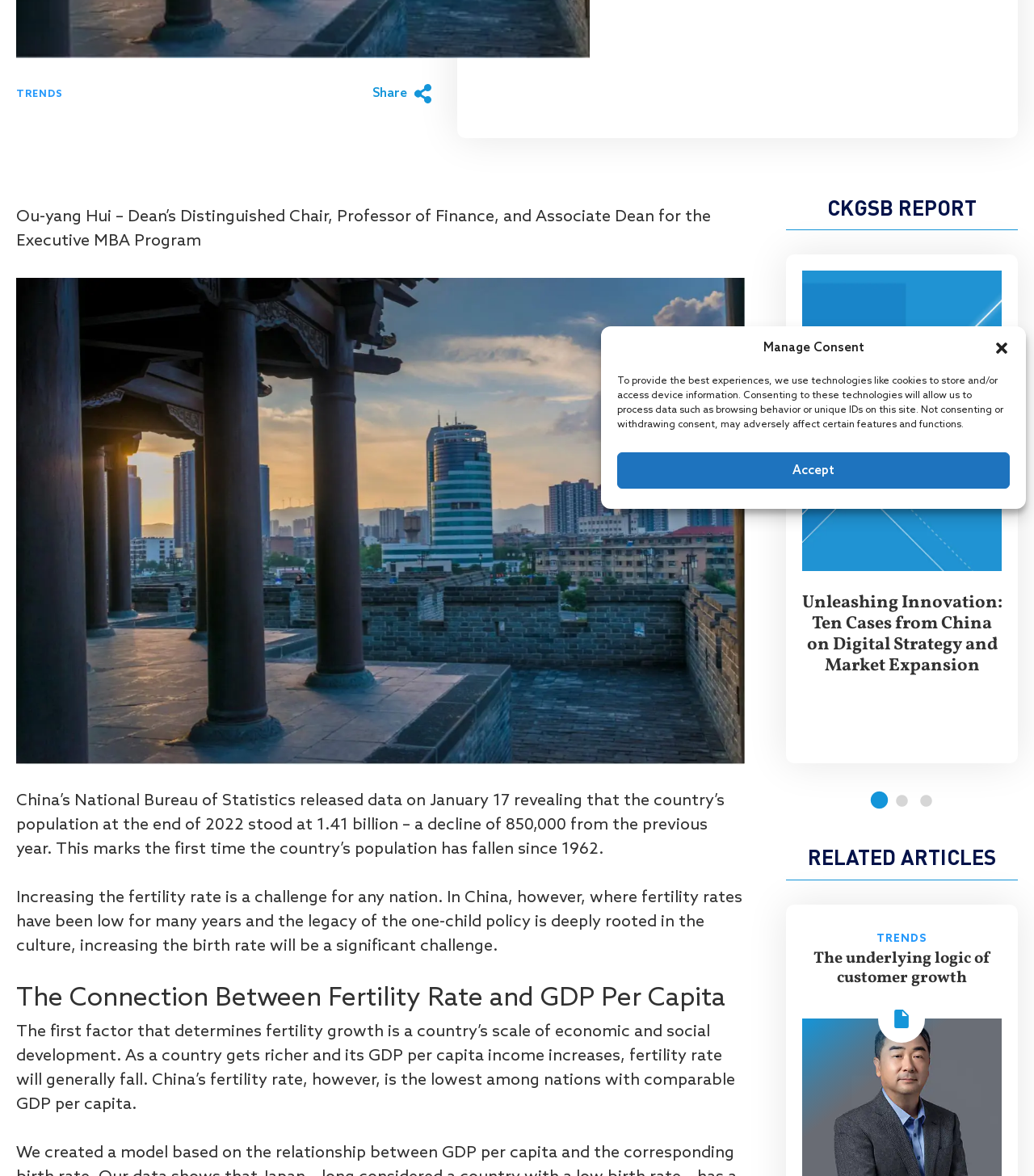Bounding box coordinates are specified in the format (top-left x, top-left y, bottom-right x, bottom-right y). All values are floating point numbers bounded between 0 and 1. Please provide the bounding box coordinate of the region this sentence describes: Ou-yang Hui

[0.016, 0.177, 0.108, 0.193]